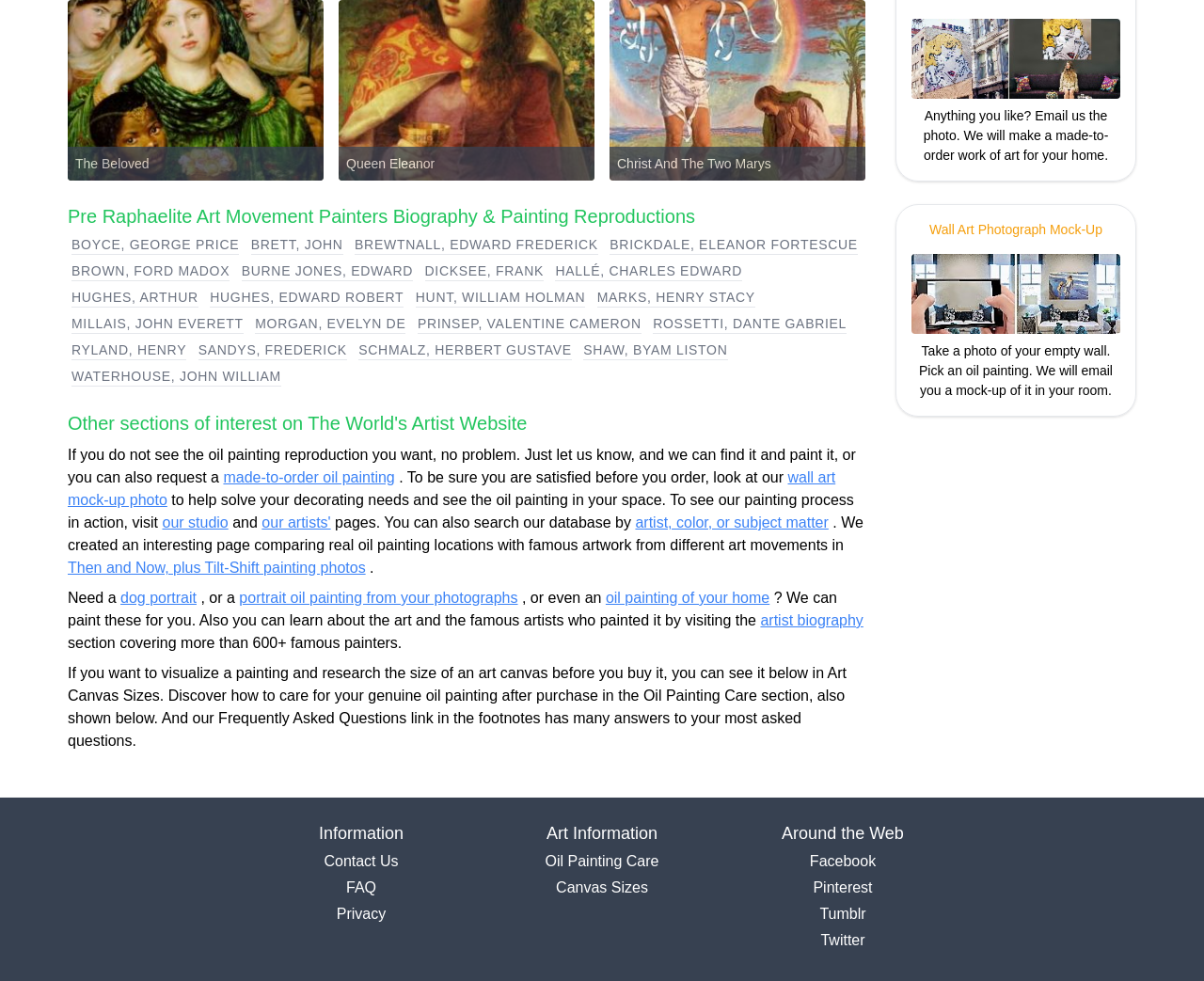Specify the bounding box coordinates of the area to click in order to execute this command: 'View the oil painting reproduction of The Beloved'. The coordinates should consist of four float numbers ranging from 0 to 1, and should be formatted as [left, top, right, bottom].

[0.056, 0.0, 0.269, 0.184]